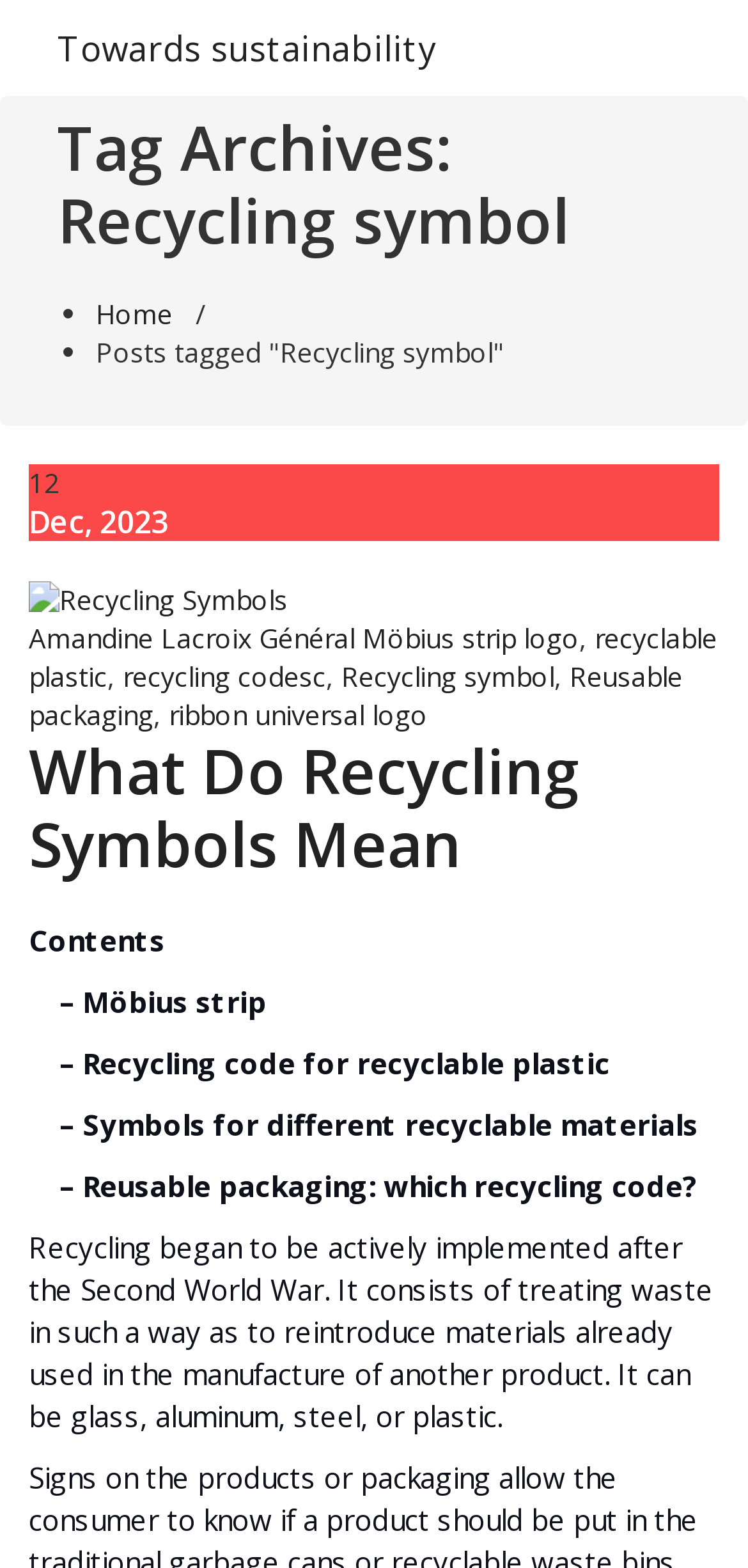Look at the image and give a detailed response to the following question: How many posts are tagged with 'Recycling symbol'?

The number of posts tagged with 'Recycling symbol' is 12, as indicated by the static text '12' on the webpage.